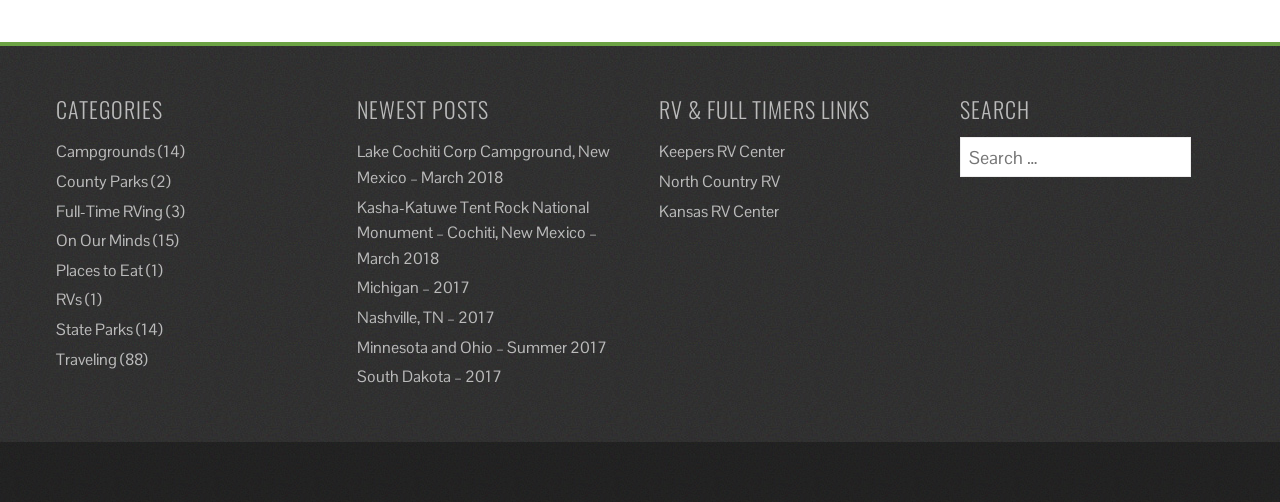Identify the bounding box coordinates of the HTML element based on this description: "On Our Minds".

[0.044, 0.459, 0.117, 0.5]